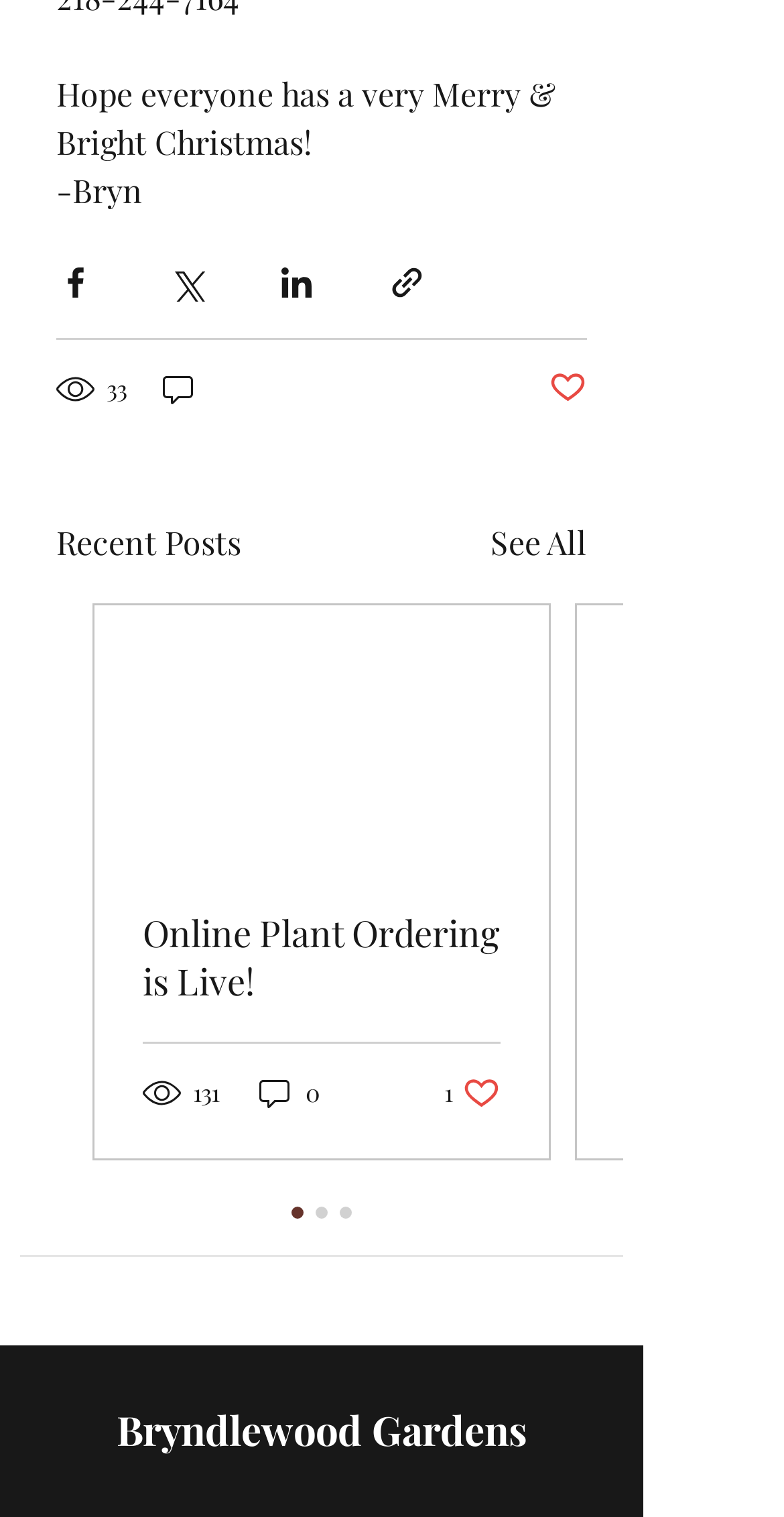From the element description Bryndlewood Gardens, predict the bounding box coordinates of the UI element. The coordinates must be specified in the format (top-left x, top-left y, bottom-right x, bottom-right y) and should be within the 0 to 1 range.

[0.149, 0.924, 0.672, 0.96]